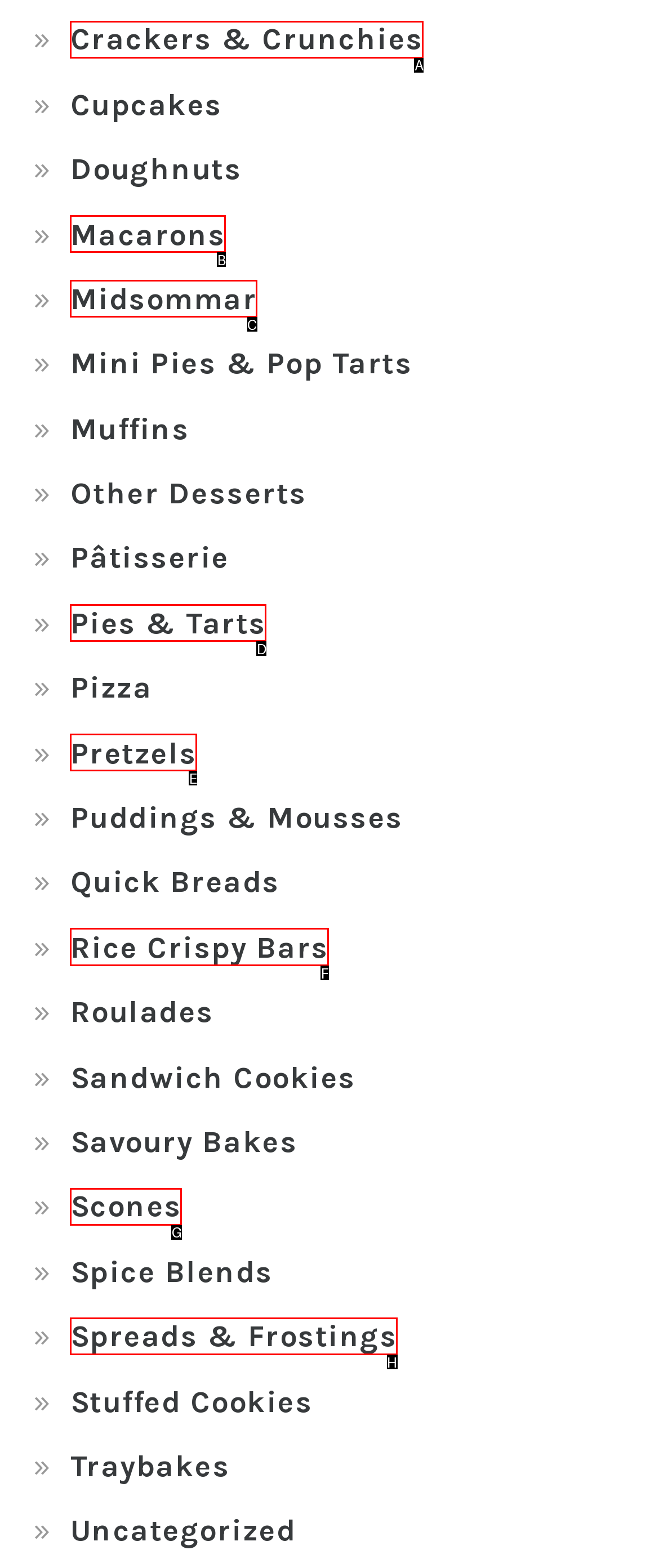Pick the option that should be clicked to perform the following task: Click on the 'Build My Cover Letter Now' button
Answer with the letter of the selected option from the available choices.

None